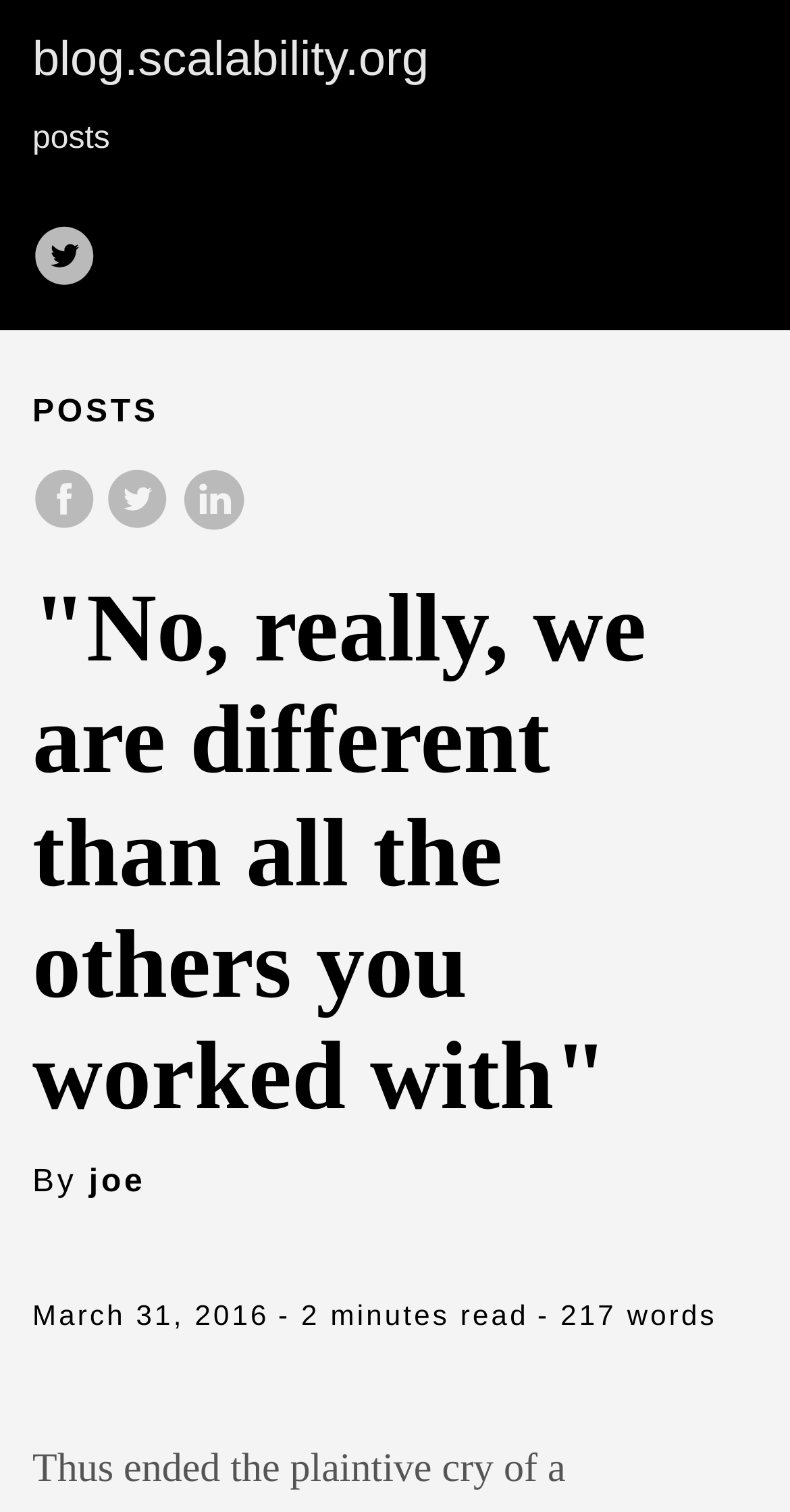Using the element description provided, determine the bounding box coordinates in the format (top-left x, top-left y, bottom-right x, bottom-right y). Ensure that all values are floating point numbers between 0 and 1. Element description: blog.scalability.org

[0.041, 0.021, 0.543, 0.058]